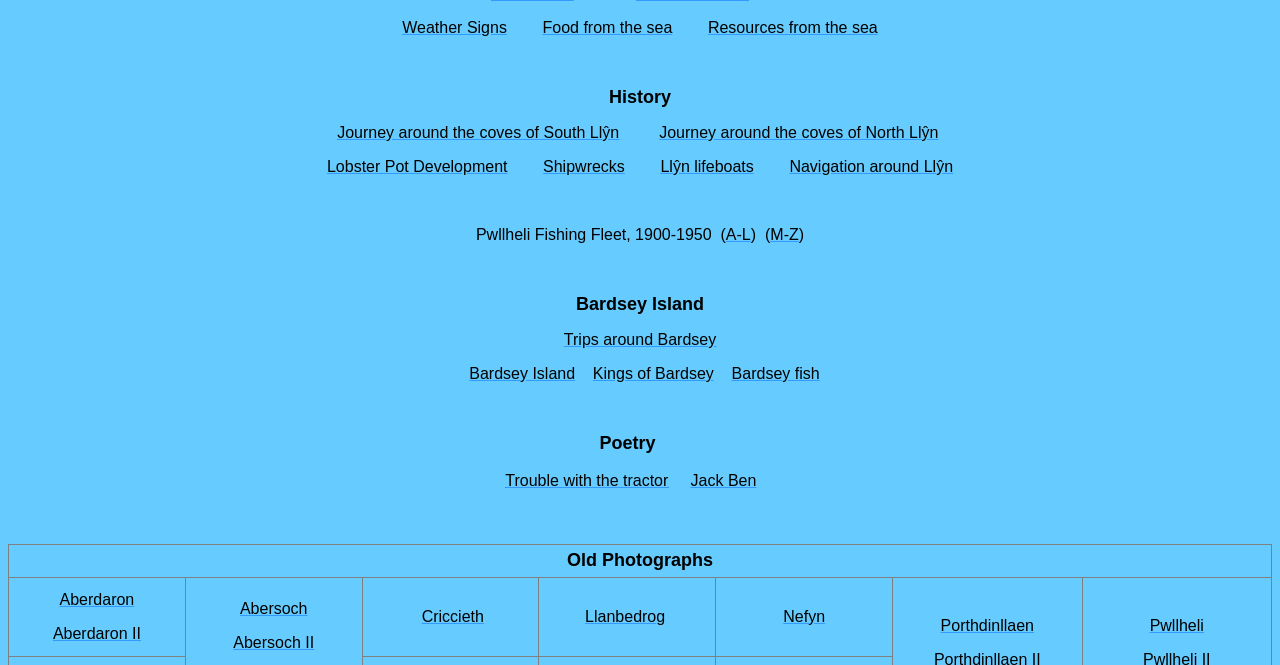How many grid cells are there in the last row?
Kindly offer a detailed explanation using the data available in the image.

The last row on the webpage has four grid cells, containing links to 'Aberdaron II', 'Criccieth', 'Llanbedrog', and 'Nefyn' respectively.